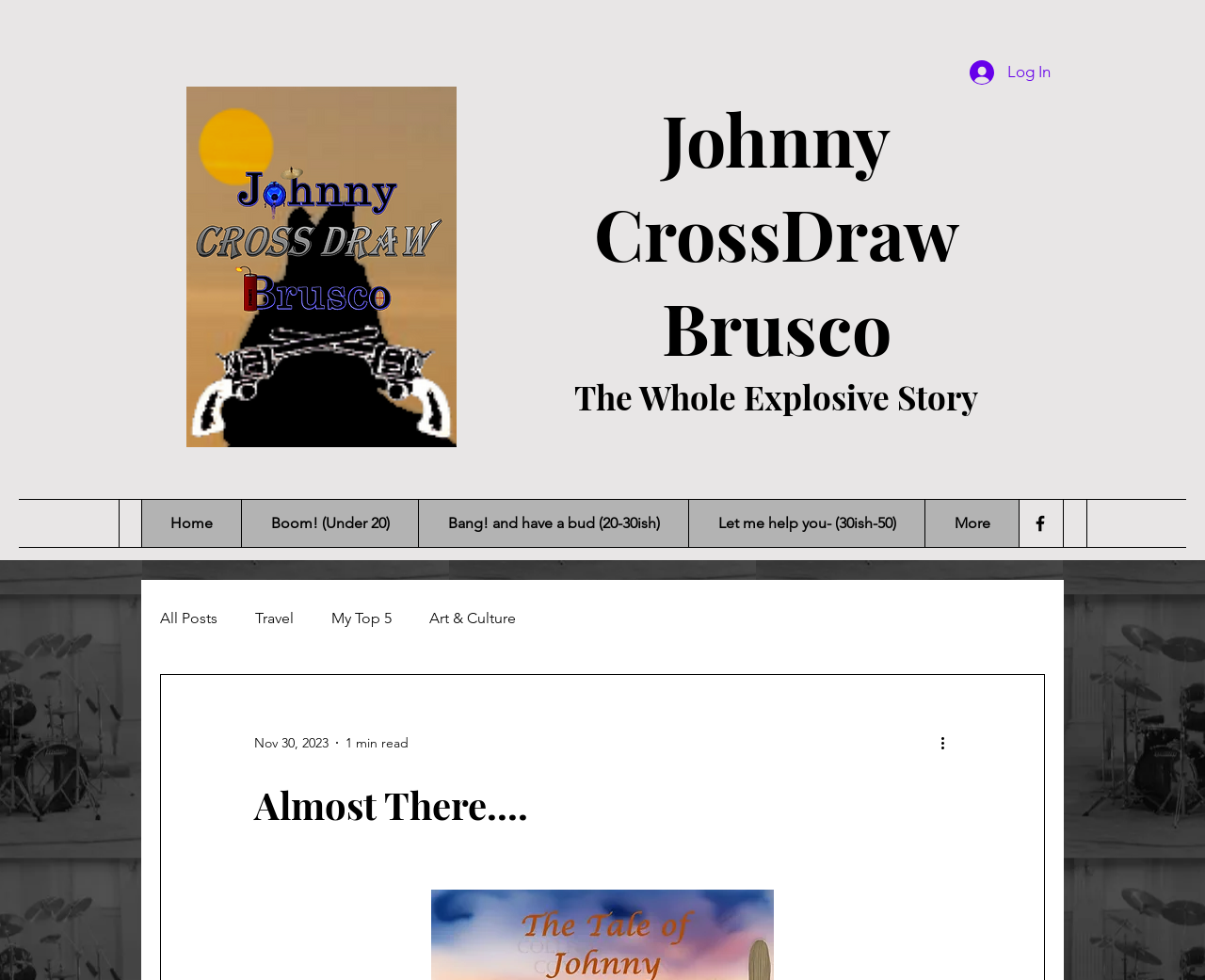Answer the question using only a single word or phrase: 
What is the text above the social media links?

The Whole Explosive Story